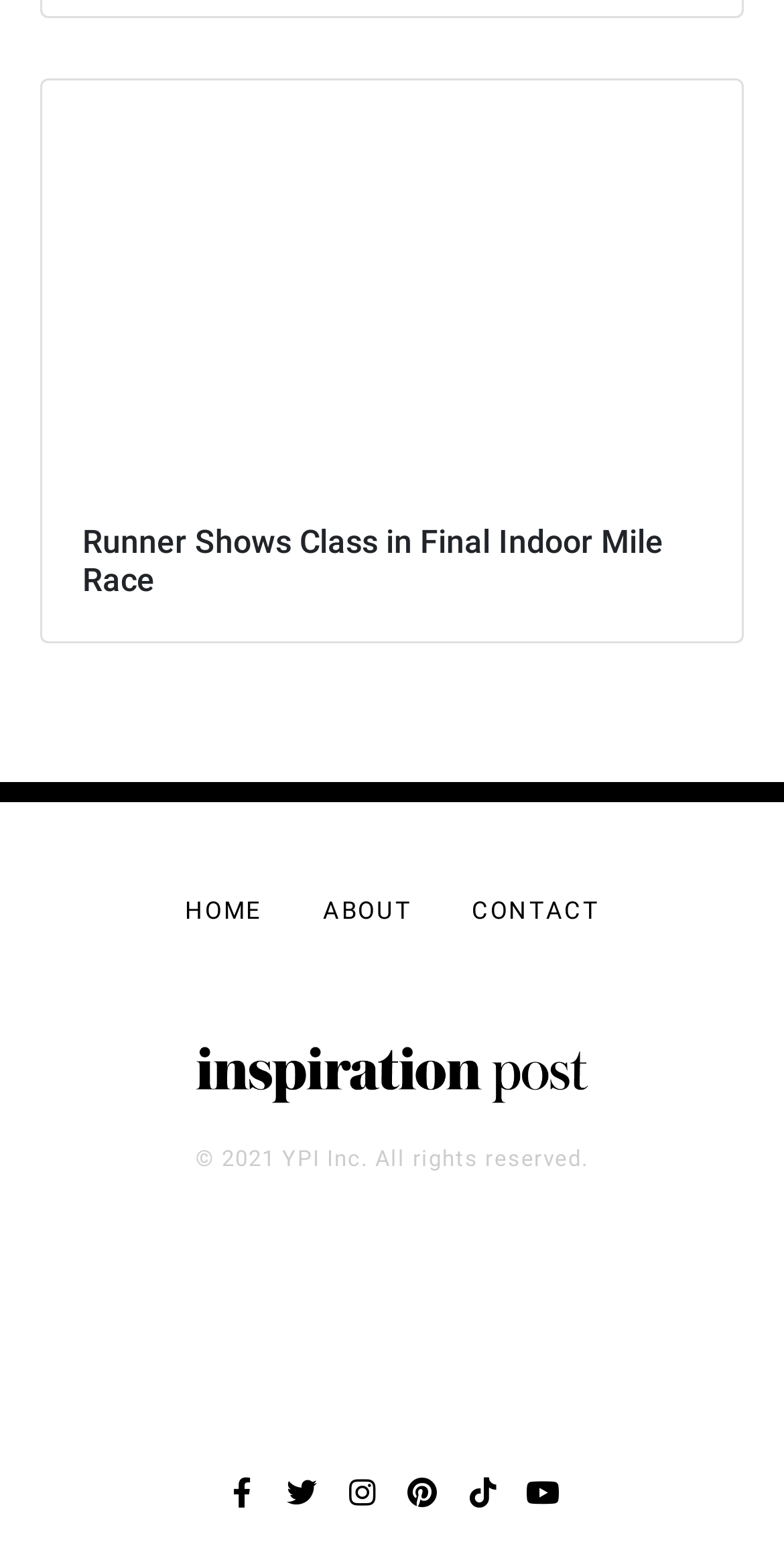How many social media links are there?
Based on the screenshot, give a detailed explanation to answer the question.

I counted the number of social media links at the bottom of the webpage, which are Facebook, Twitter, Instagram, Pinterest, and Tiktok, and found that there are 5 in total.